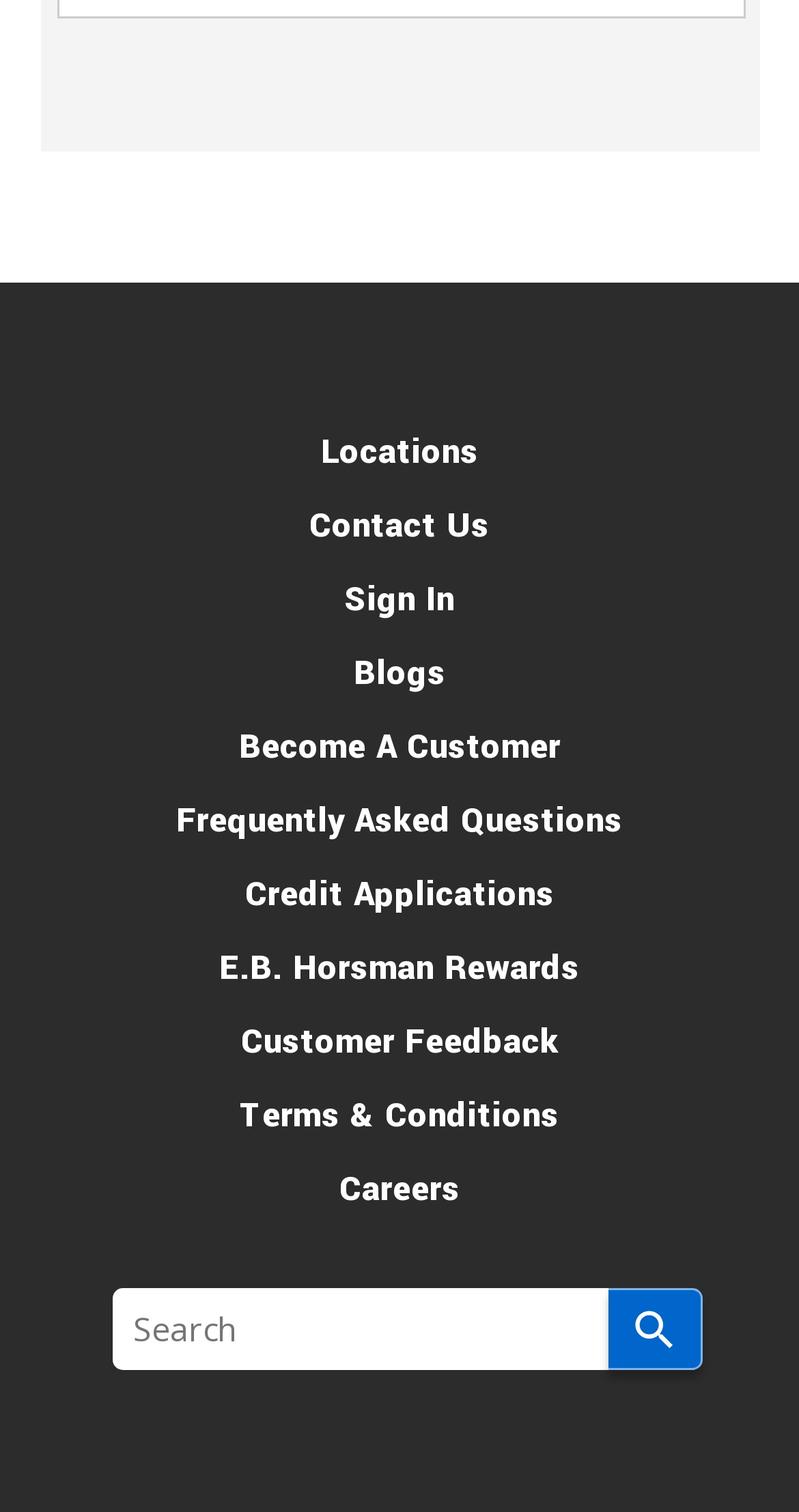Select the bounding box coordinates of the element I need to click to carry out the following instruction: "View Frequently Asked Questions".

[0.064, 0.519, 0.936, 0.568]